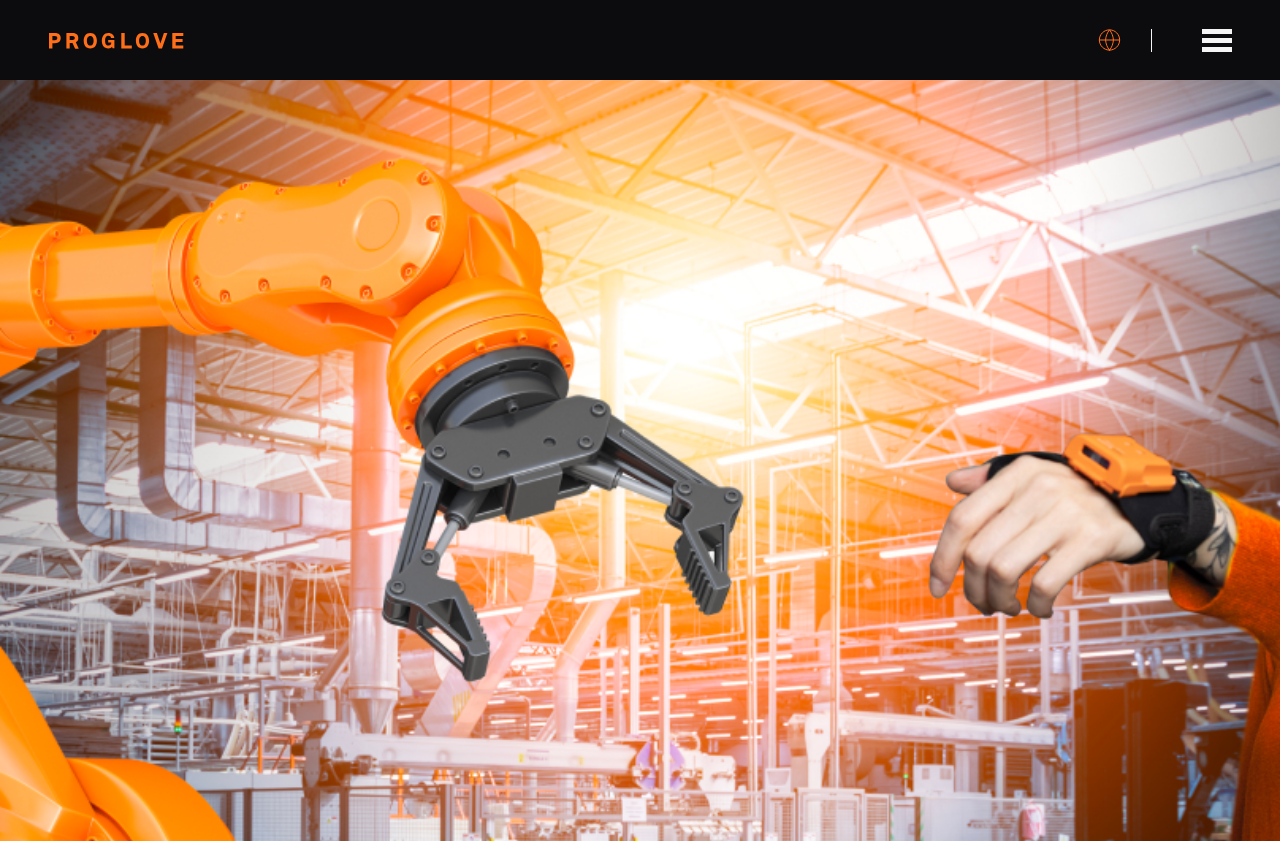Provide a single word or phrase to answer the given question: 
What is the logo on the top left corner?

ProGlove